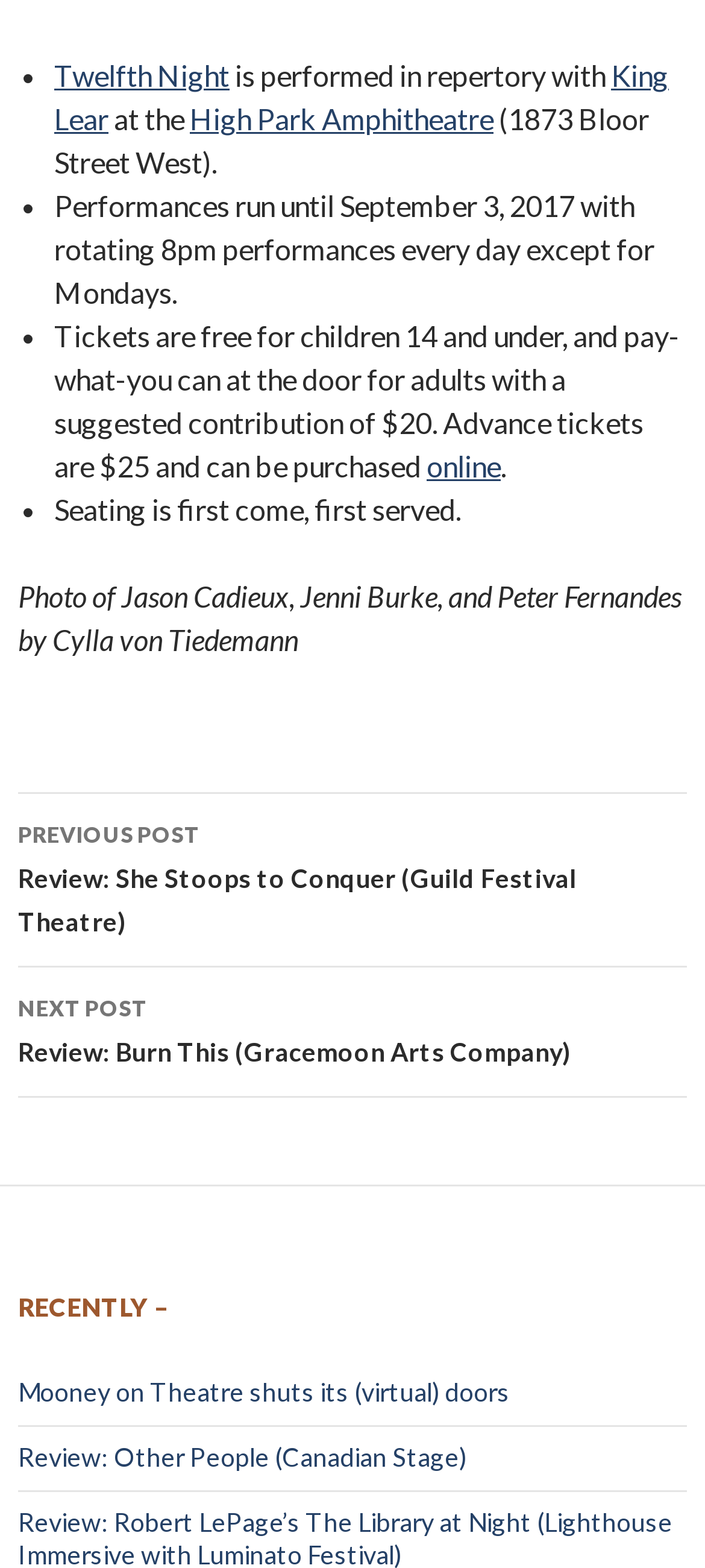Analyze the image and deliver a detailed answer to the question: What is the title of the first play?

The first link on the webpage is 'Twelfth Night', which is likely the title of a play.